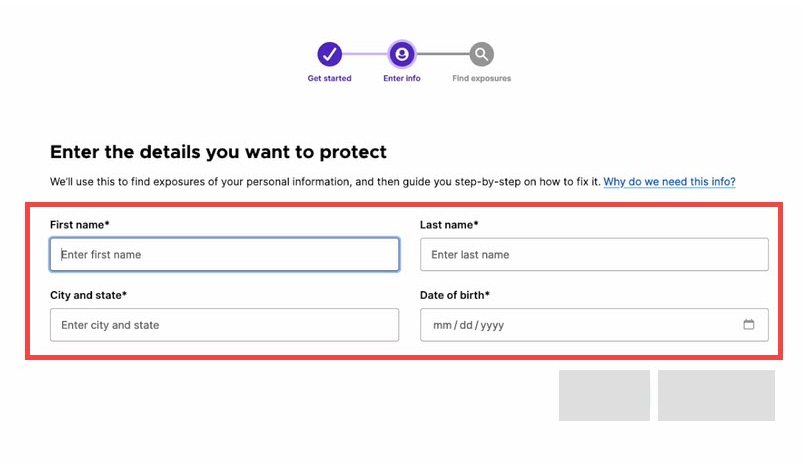What is the purpose of entering personal information in this interface?
Answer the question in a detailed and comprehensive manner.

The purpose of entering personal information in this interface can be inferred from the instructional header, which states 'Enter the details you want to protect', indicating that the information will be used to identify potential exposures of the user's personal data and provide guidance on remediation.